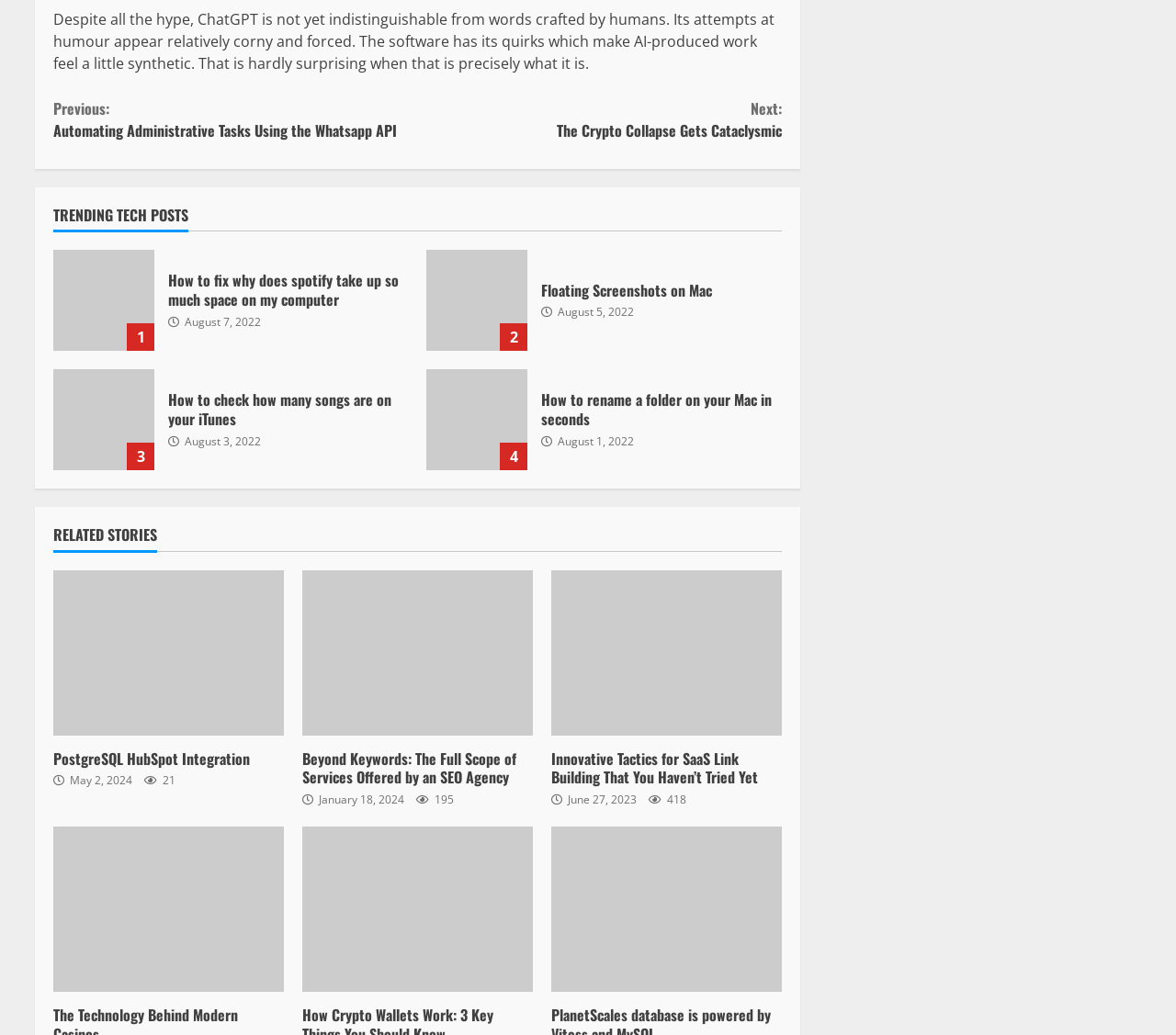Respond to the following question using a concise word or phrase: 
What is the category of the section that contains the article 'PostgreSQL HubSpot Integration'?

RELATED STORIES